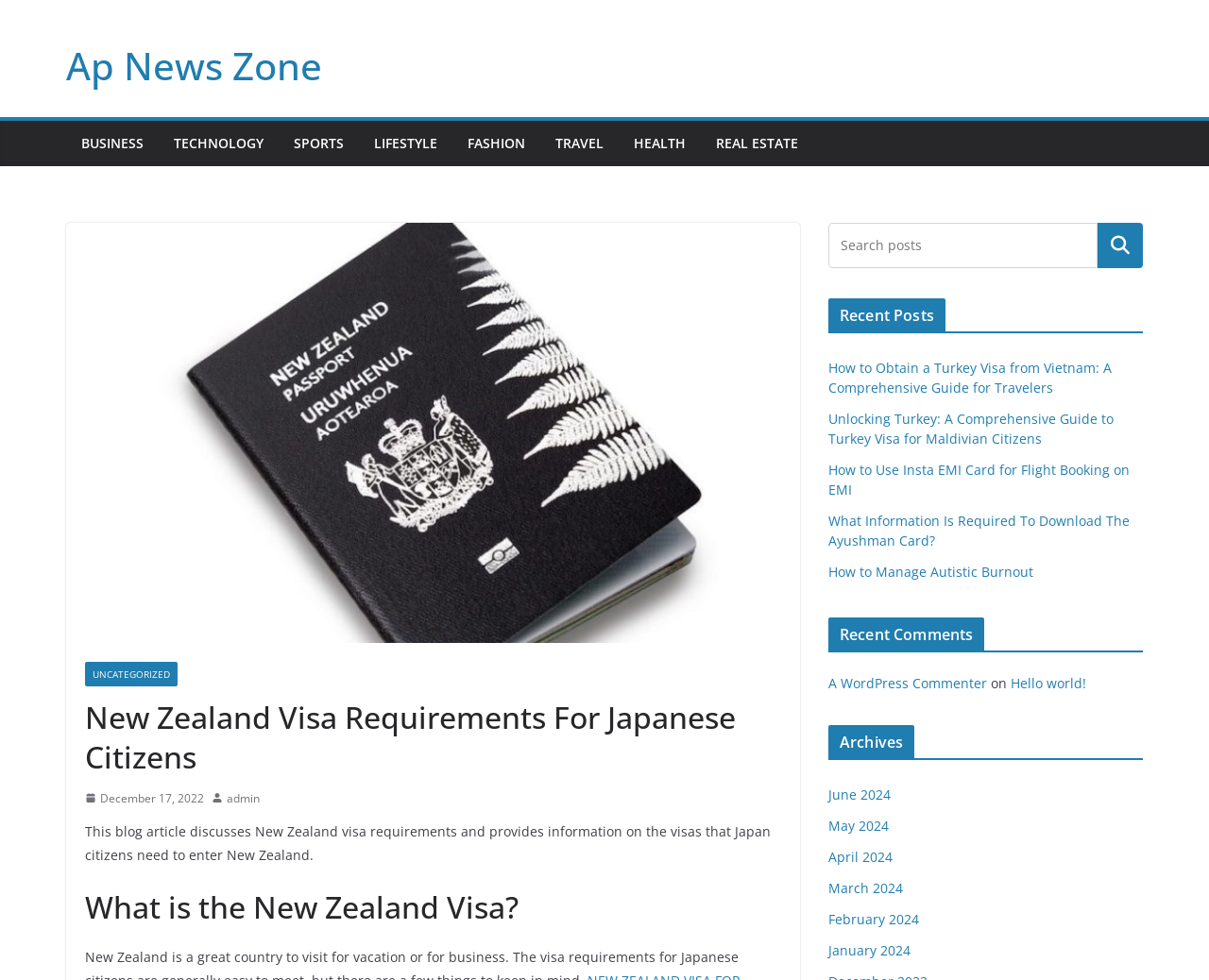Please determine the bounding box coordinates of the section I need to click to accomplish this instruction: "Click on the 'How to Obtain a Turkey Visa from Vietnam: A Comprehensive Guide for Travelers' link".

[0.685, 0.366, 0.92, 0.405]